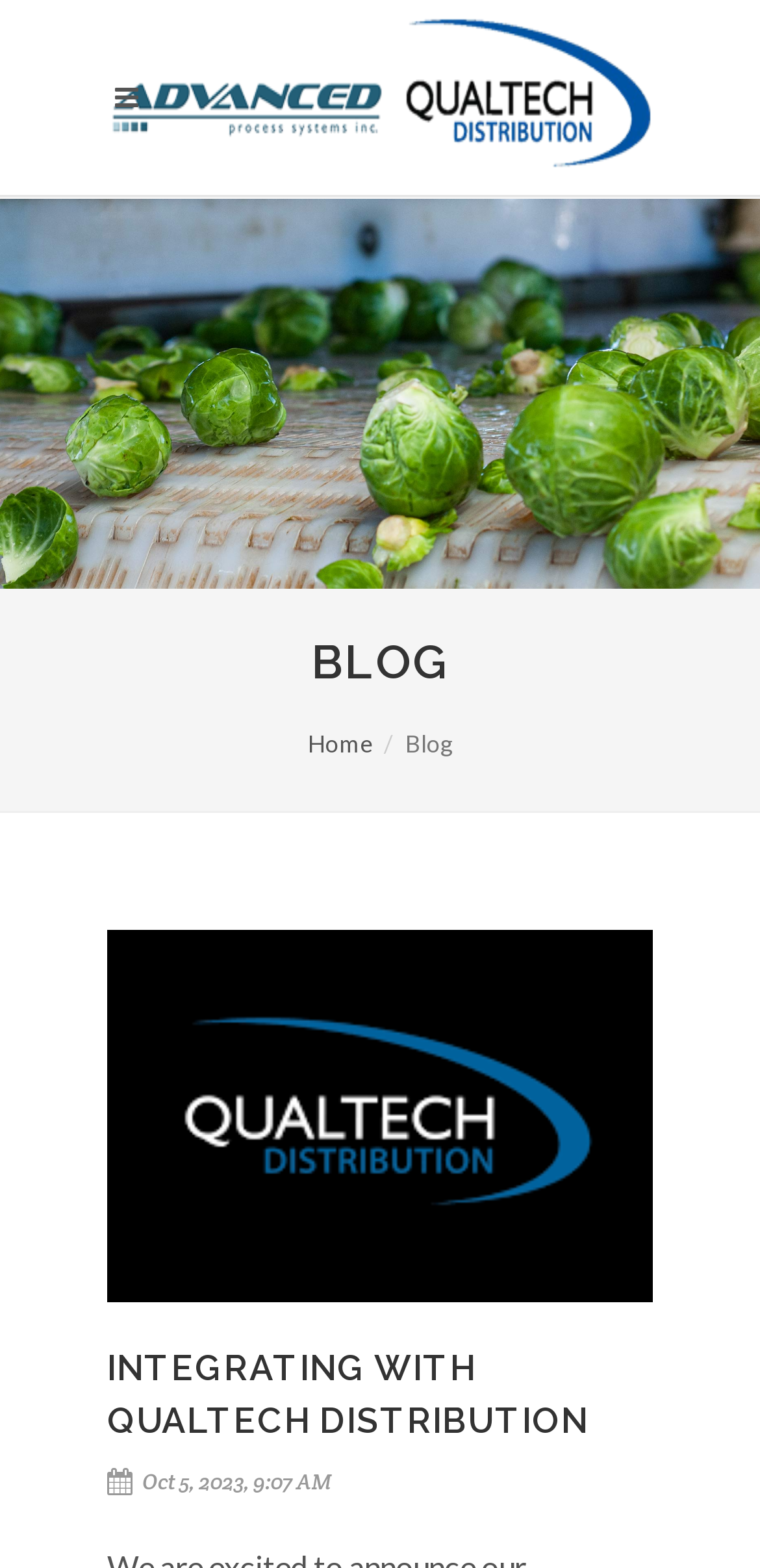Find the bounding box coordinates corresponding to the UI element with the description: "Home". The coordinates should be formatted as [left, top, right, bottom], with values as floats between 0 and 1.

[0.405, 0.465, 0.492, 0.484]